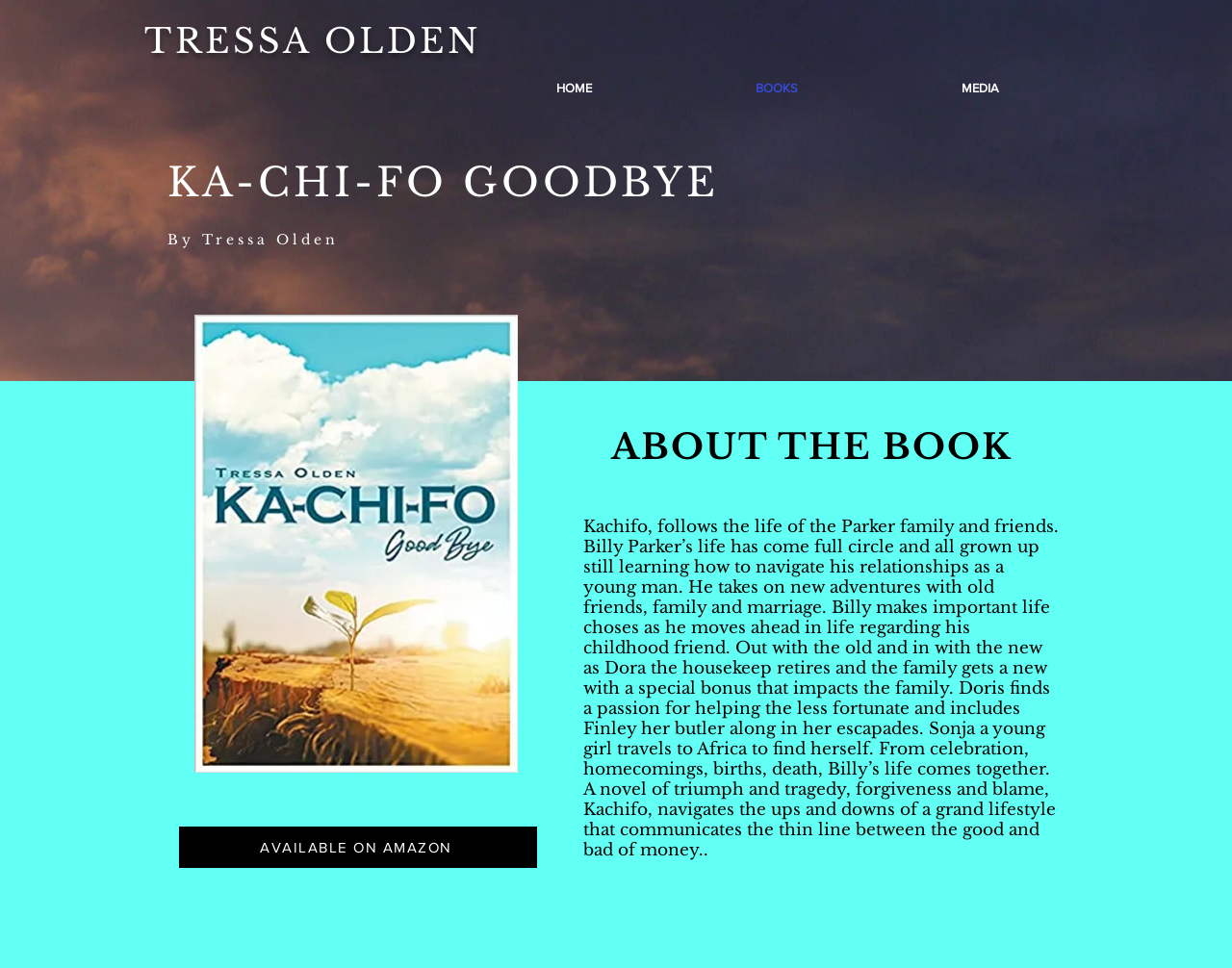Who is the author of the book?
Please answer the question as detailed as possible.

The heading element 'KA-CHI-FO GOODBYE By Tressa Olden' indicates that the author of the book is Tressa Olden.